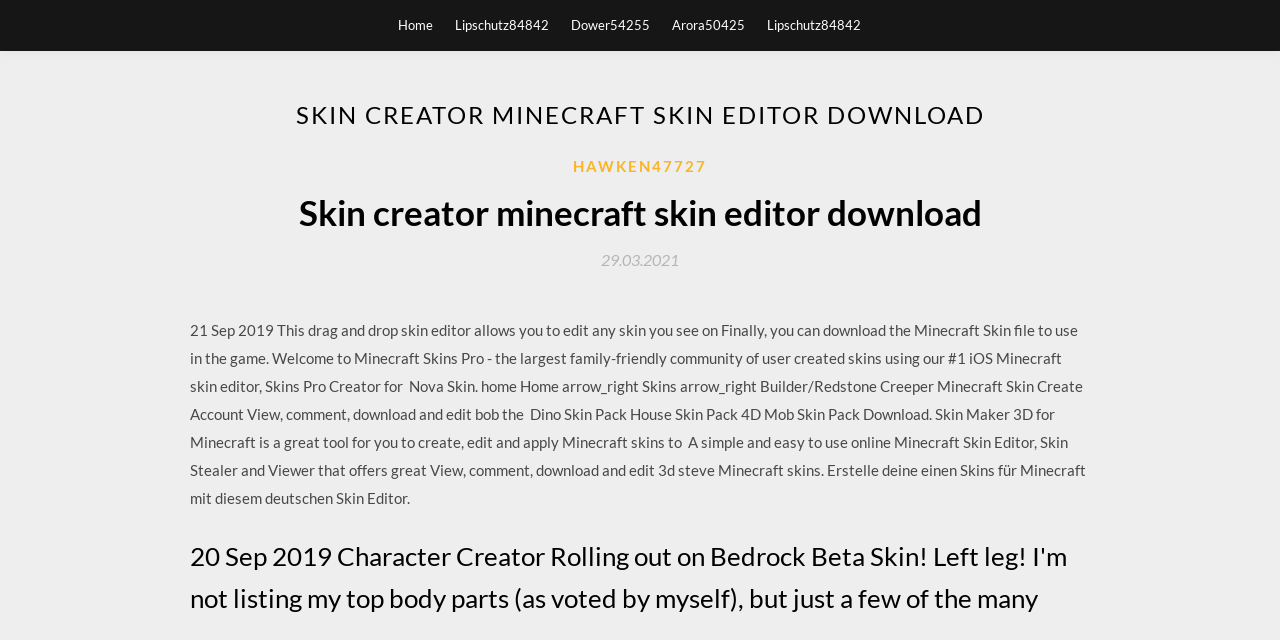Can you extract the primary headline text from the webpage?

SKIN CREATOR MINECRAFT SKIN EDITOR DOWNLOAD